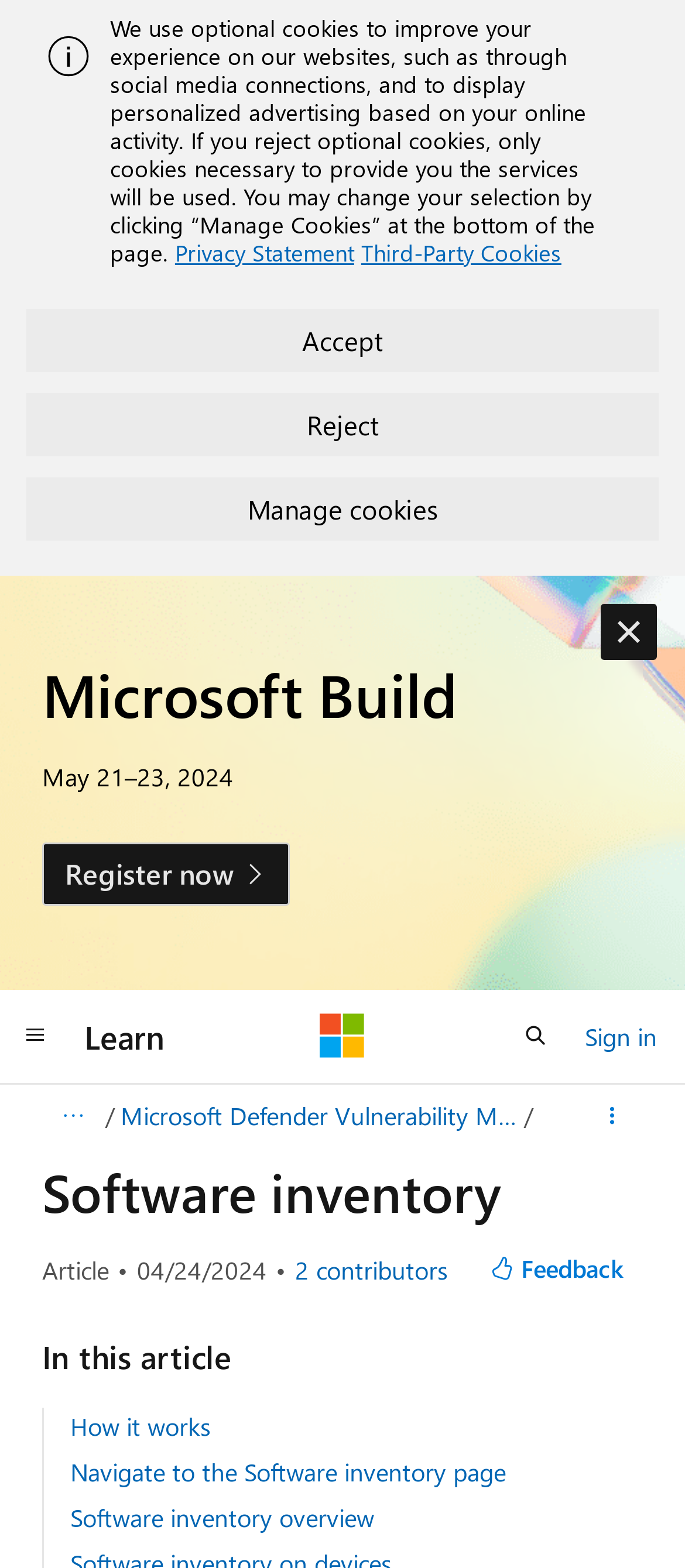What is the name of the software being discussed?
Refer to the image and provide a one-word or short phrase answer.

Microsoft Defender Vulnerability Management